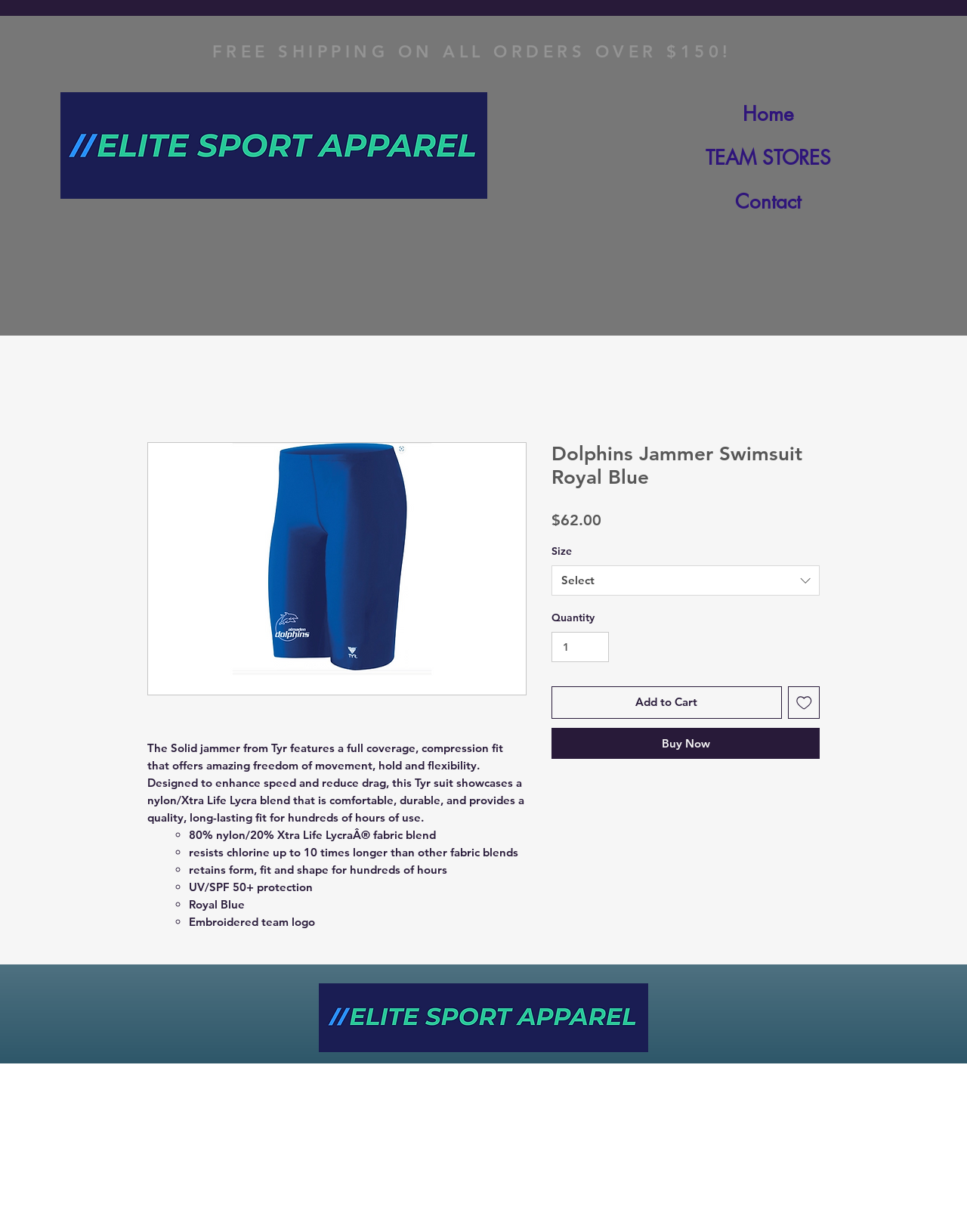Give a concise answer using only one word or phrase for this question:
What is the minimum quantity that can be ordered?

1